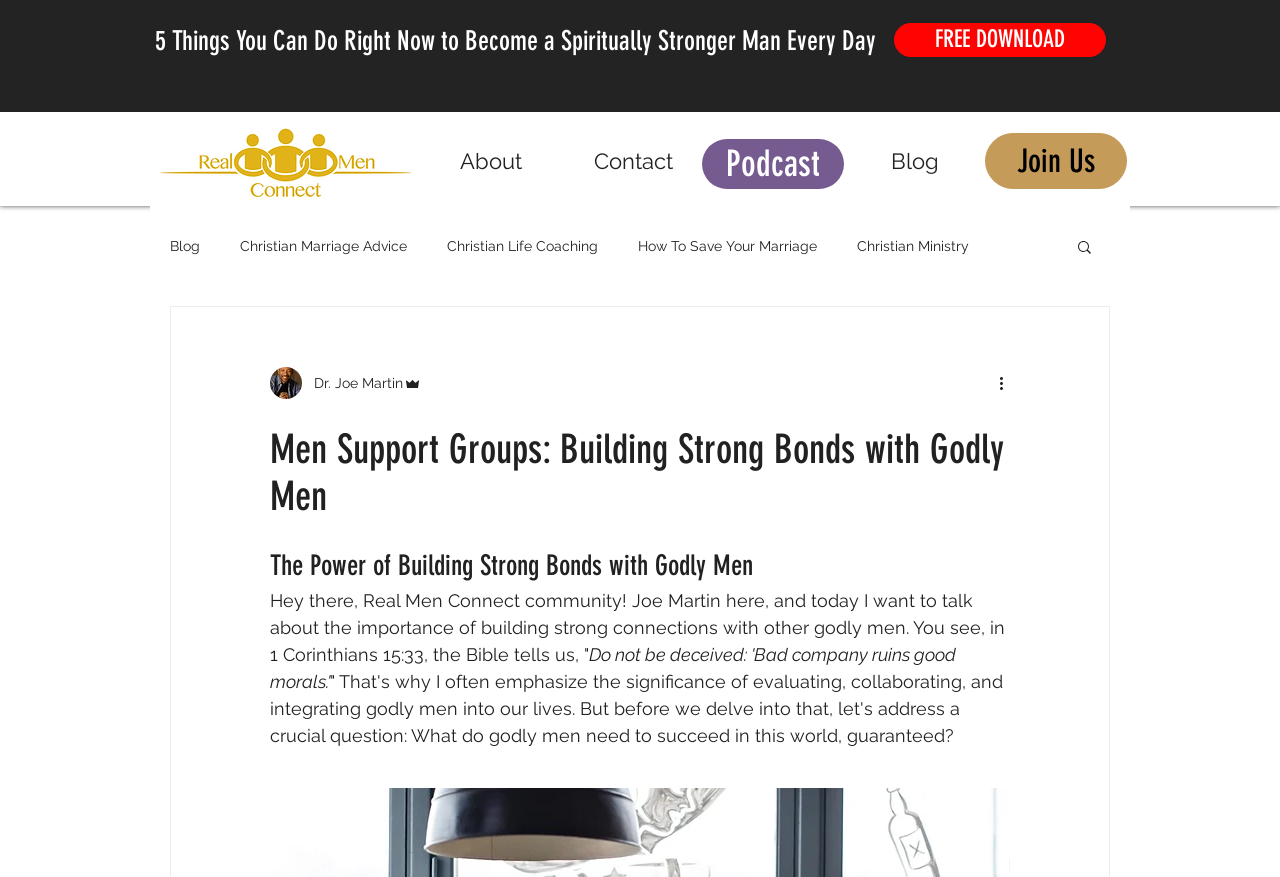Please determine the main heading text of this webpage.

5 Things You Can Do Right Now to Become a Spiritually Stronger Man Every Day